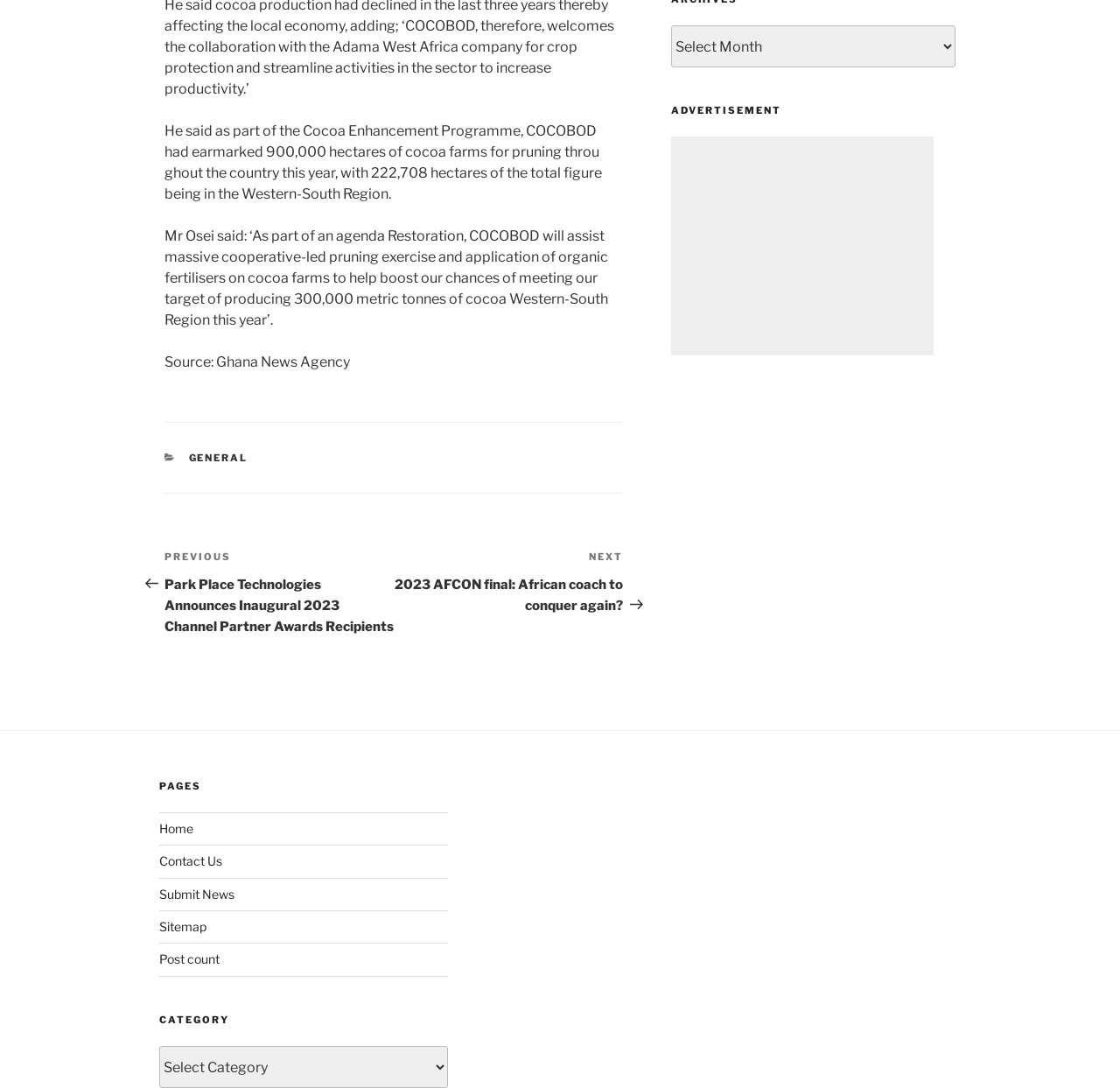What is the category of the post?
Respond to the question with a well-detailed and thorough answer.

The category of the post can be found in the FooterAsNonLandmark element with ID 191, which contains a StaticText element with ID 575 and a link element with ID 497, indicating that the category is 'GENERAL'.